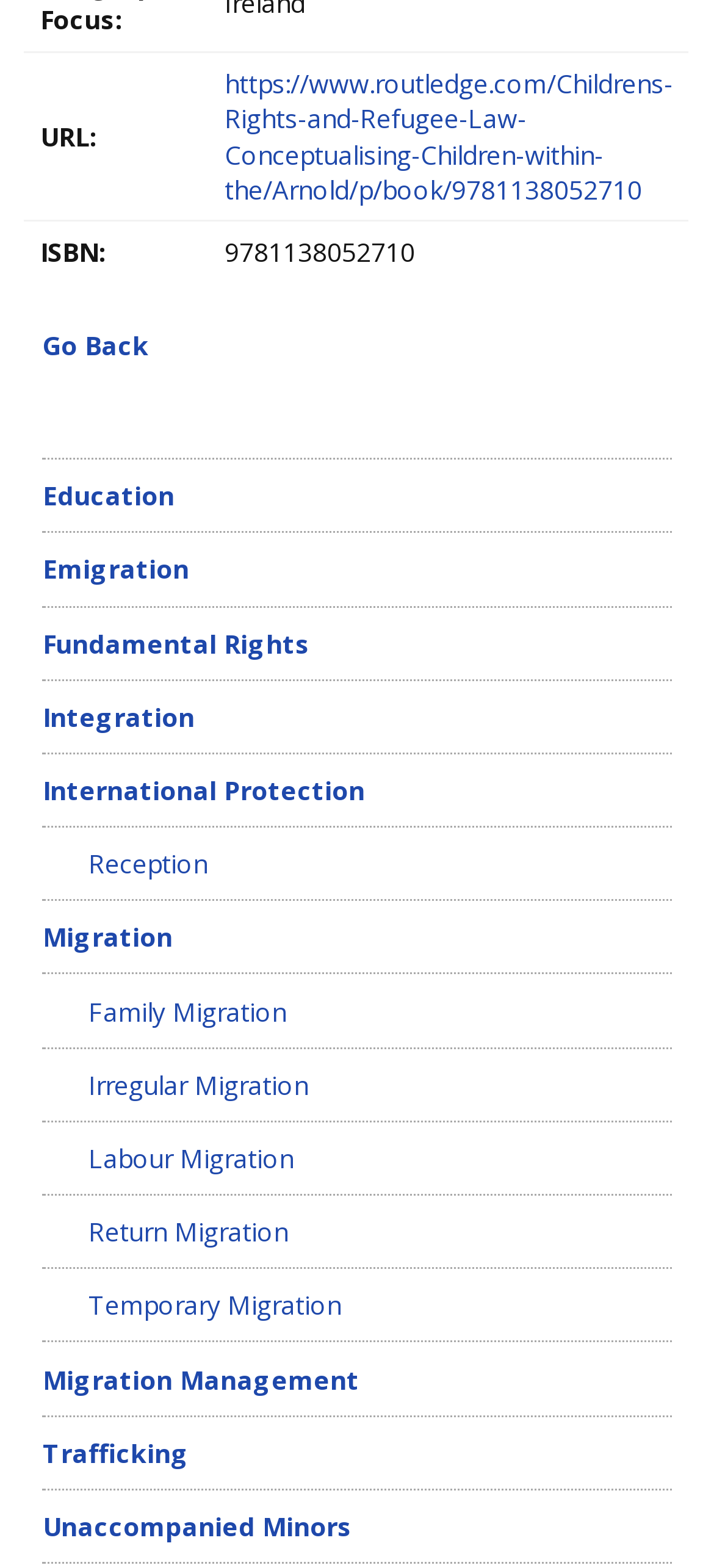Please give the bounding box coordinates of the area that should be clicked to fulfill the following instruction: "view International Protection page". The coordinates should be in the format of four float numbers from 0 to 1, i.e., [left, top, right, bottom].

[0.06, 0.492, 0.511, 0.516]